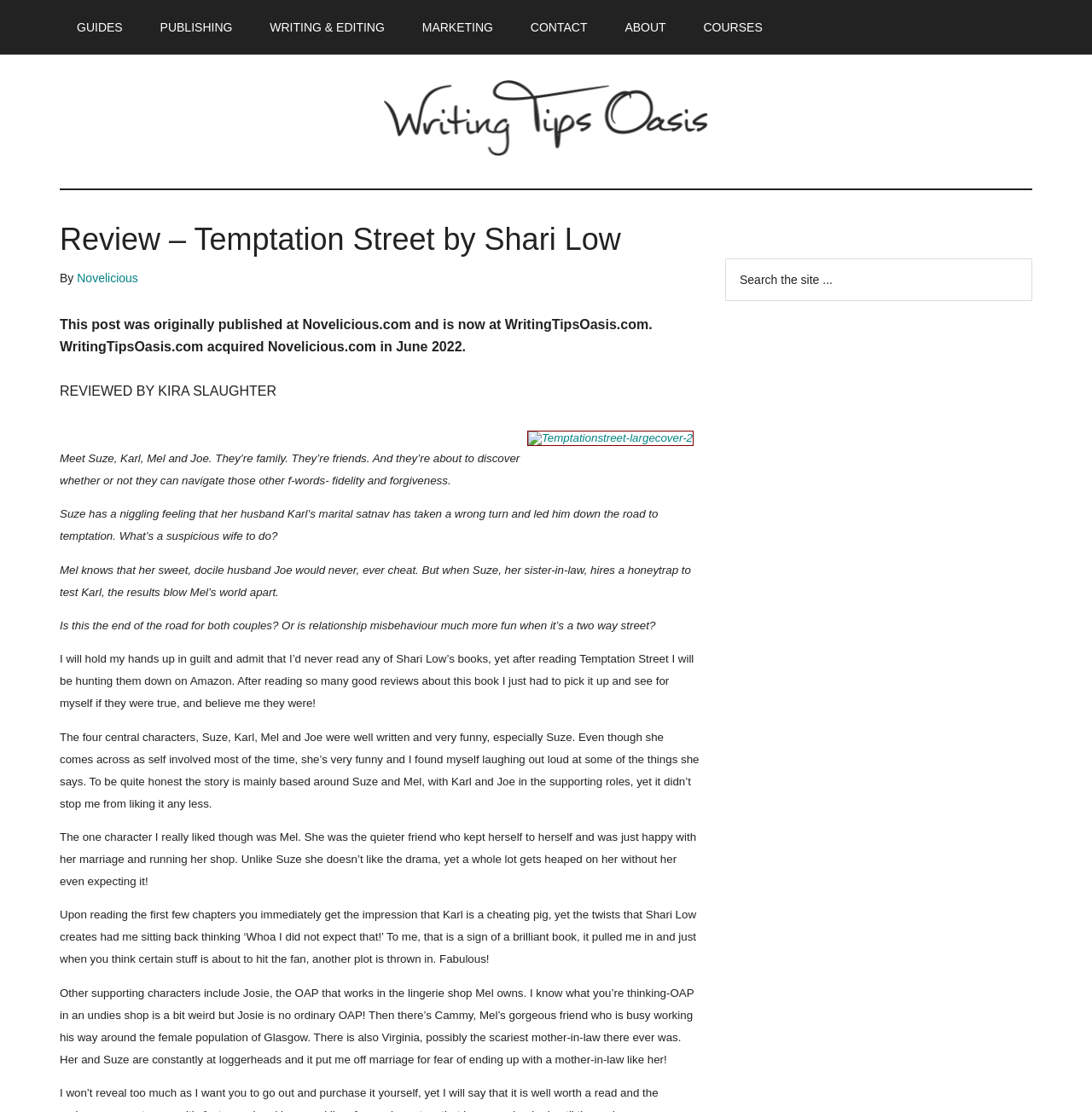Please find the bounding box coordinates of the section that needs to be clicked to achieve this instruction: "Click the 'Writing Tips Oasis' link".

[0.352, 0.13, 0.648, 0.143]